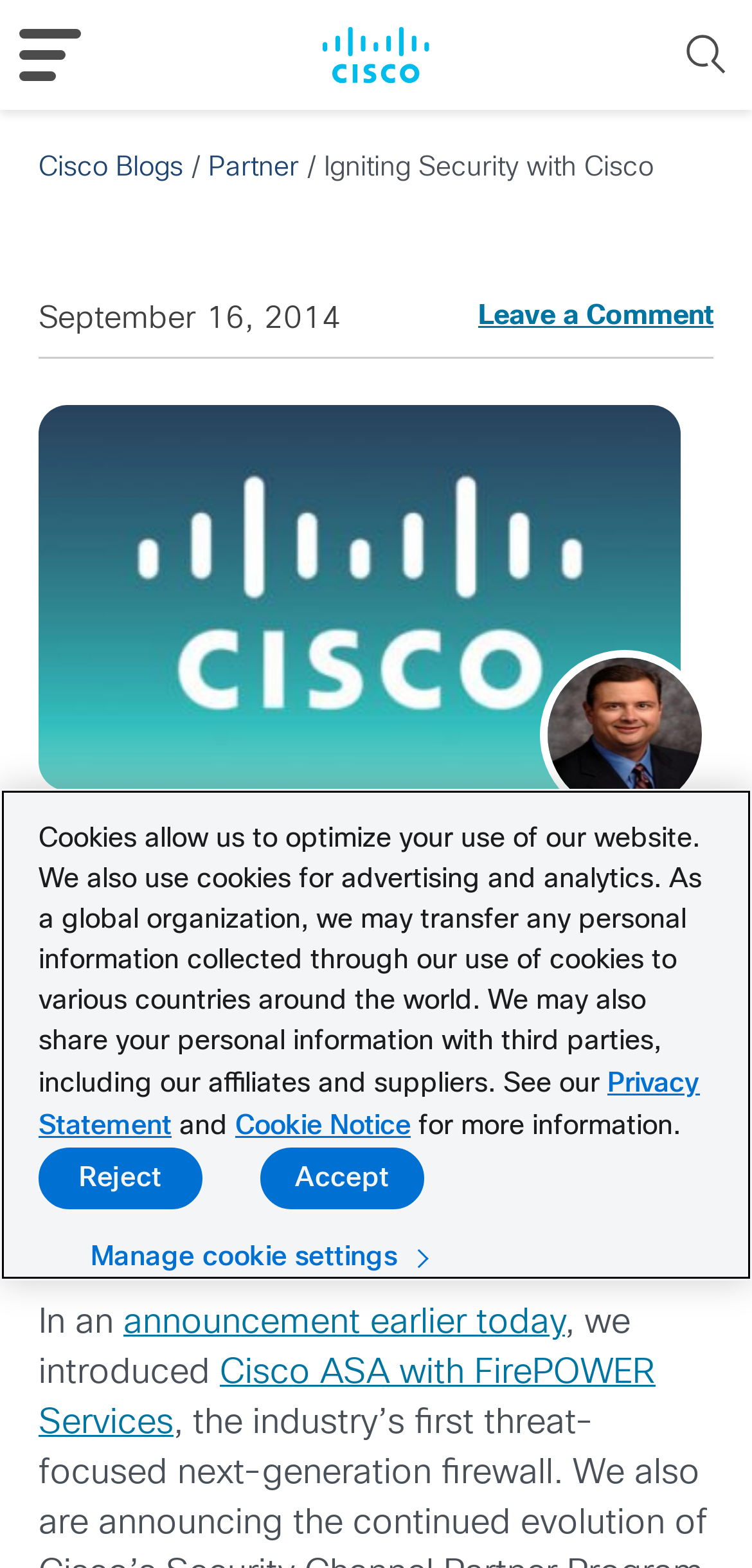Indicate the bounding box coordinates of the clickable region to achieve the following instruction: "Search for something."

[0.905, 0.018, 0.974, 0.052]